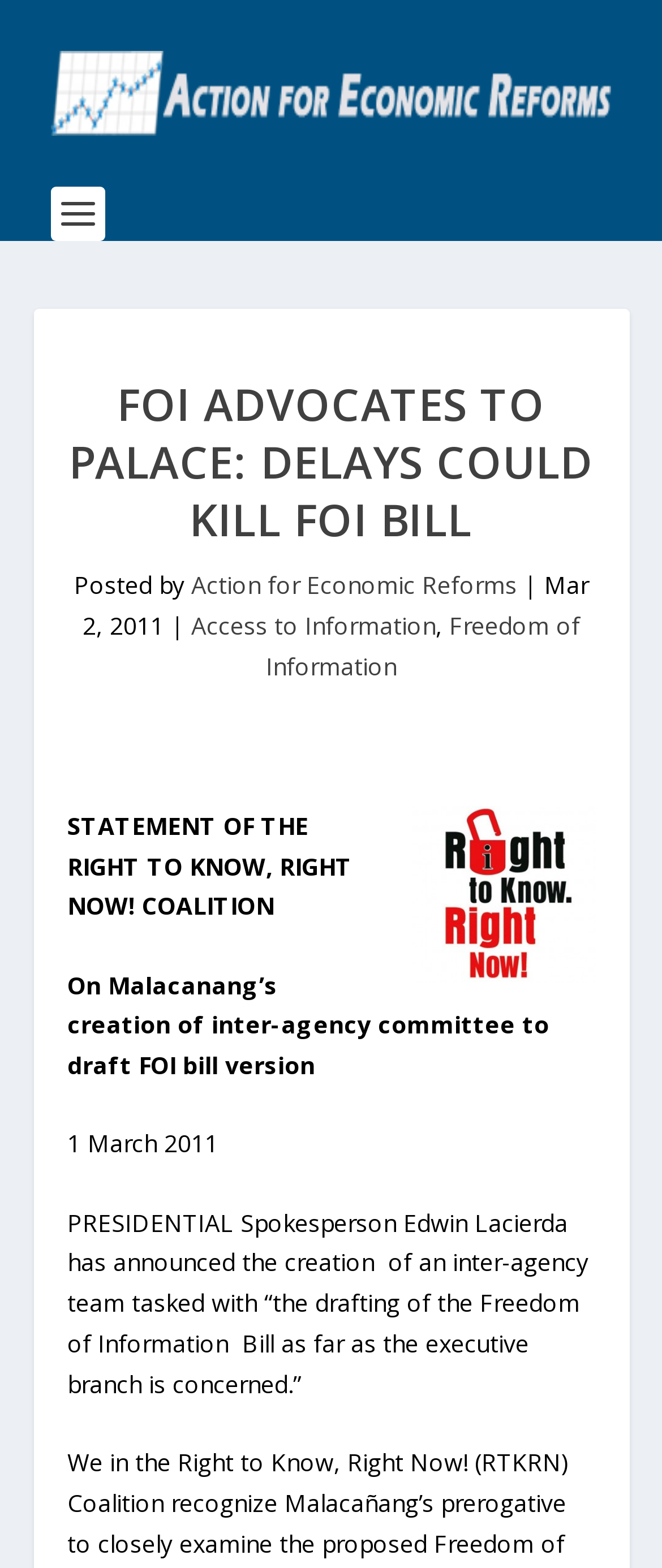Extract the primary header of the webpage and generate its text.

FOI ADVOCATES TO PALACE: DELAYS COULD KILL FOI BILL